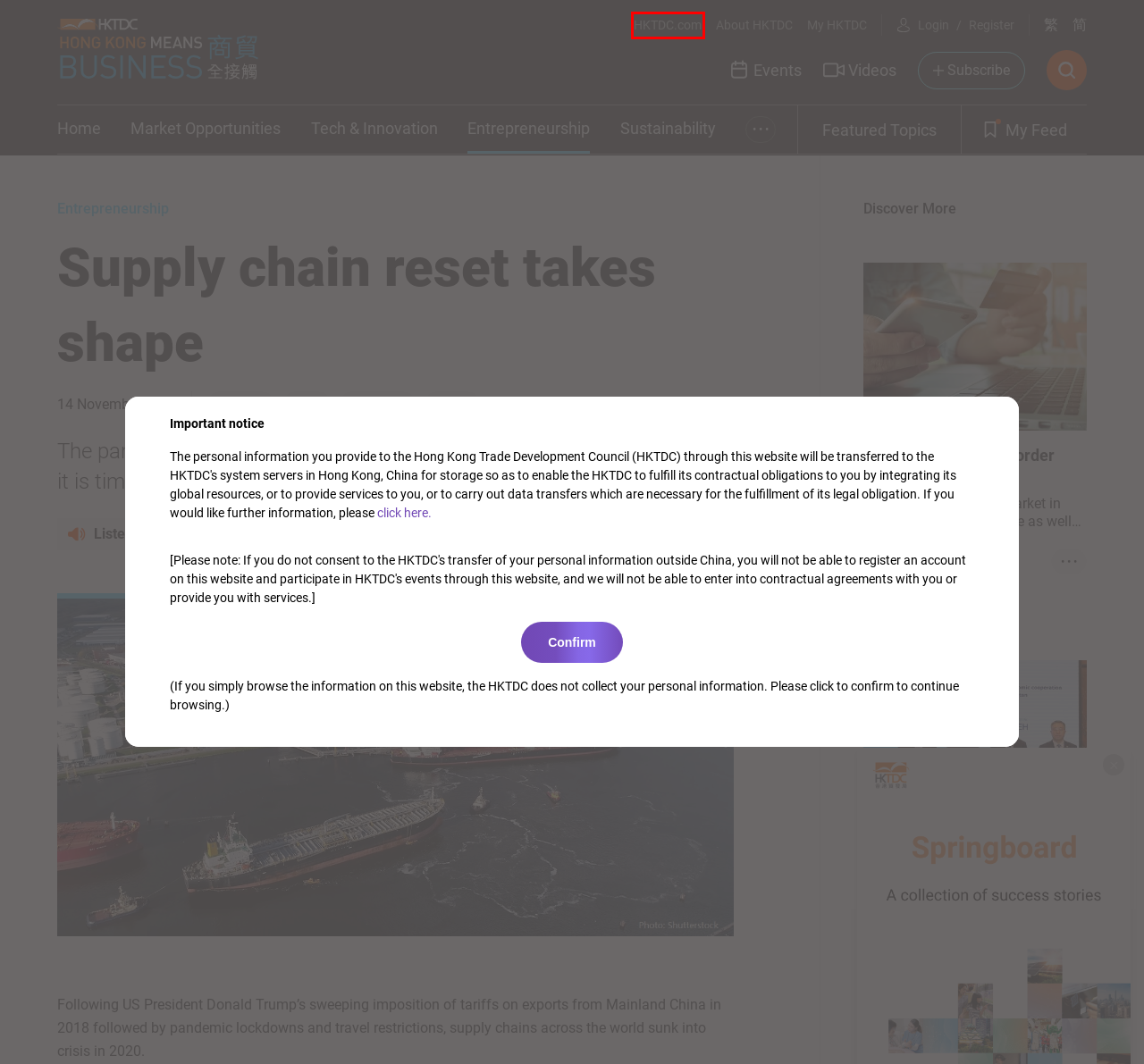Examine the screenshot of the webpage, which has a red bounding box around a UI element. Select the webpage description that best fits the new webpage after the element inside the red bounding box is clicked. Here are the choices:
A. Hyperlink Policy | HKTDC
B. Asian Logistics, Maritime and Aviation Conference 2024
C. Email Preference Centre
D. React App
E. HKTDC
F. Asia Market Intelligence at Your Fingertips
G. Sina Visitor System
H. 香港貿易發展局的自频道-优酷视频

E